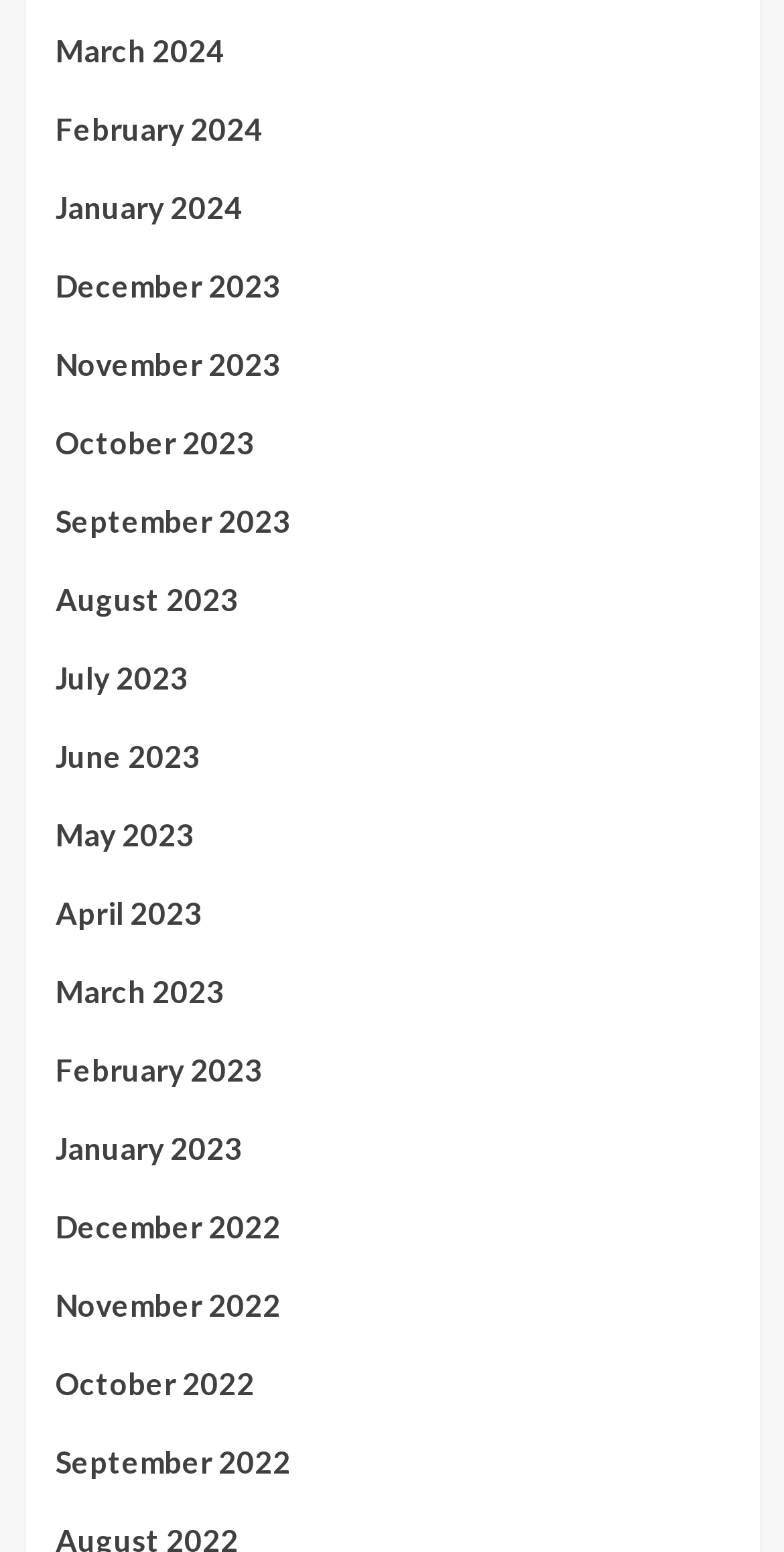Please find the bounding box coordinates (top-left x, top-left y, bottom-right x, bottom-right y) in the screenshot for the UI element described as follows: May 2023

[0.071, 0.522, 0.929, 0.573]